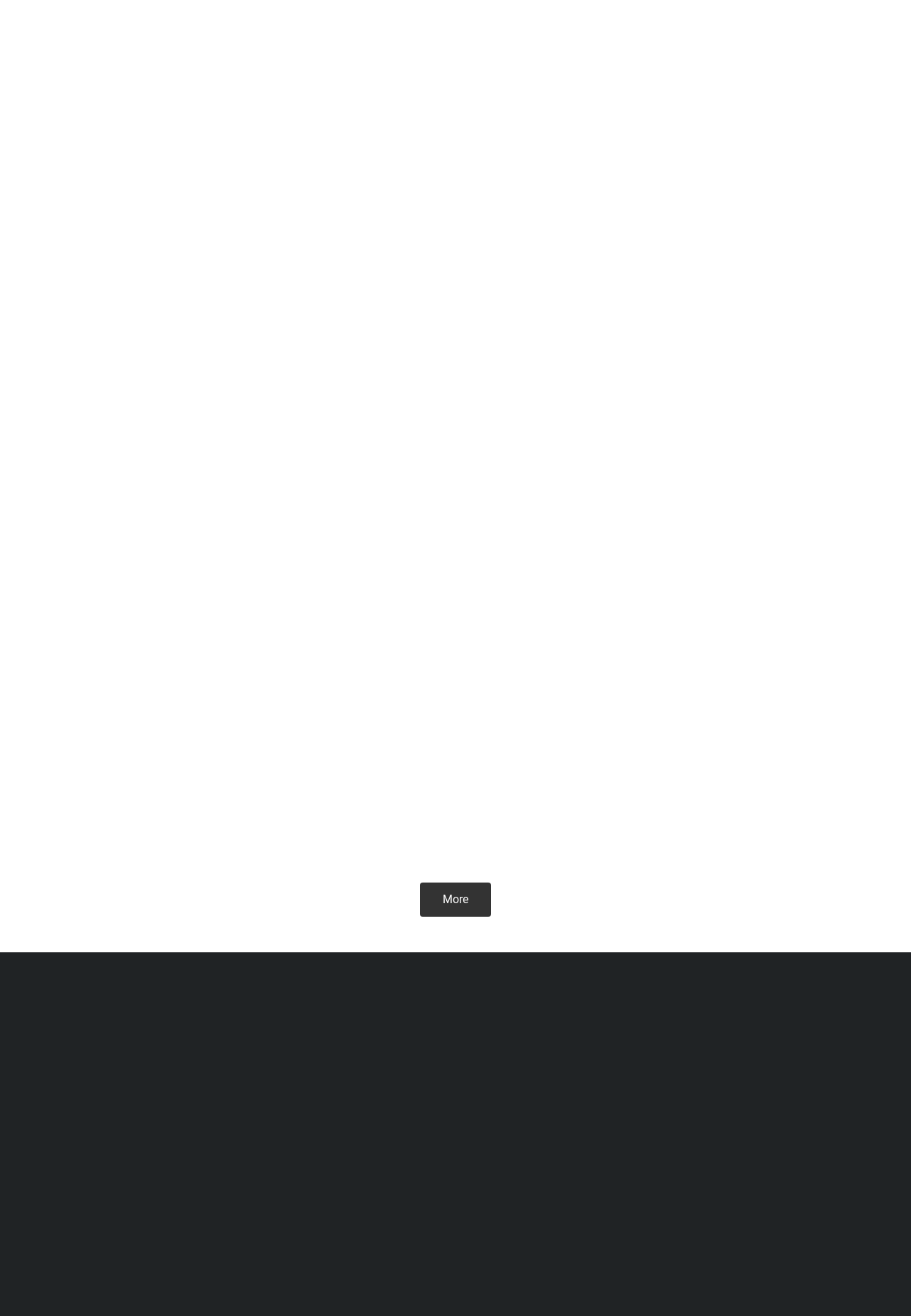For the given element description Right-of-Way Stewardship Council, determine the bounding box coordinates of the UI element. The coordinates should follow the format (top-left x, top-left y, bottom-right x, bottom-right y) and be within the range of 0 to 1.

[0.413, 0.83, 0.513, 0.908]